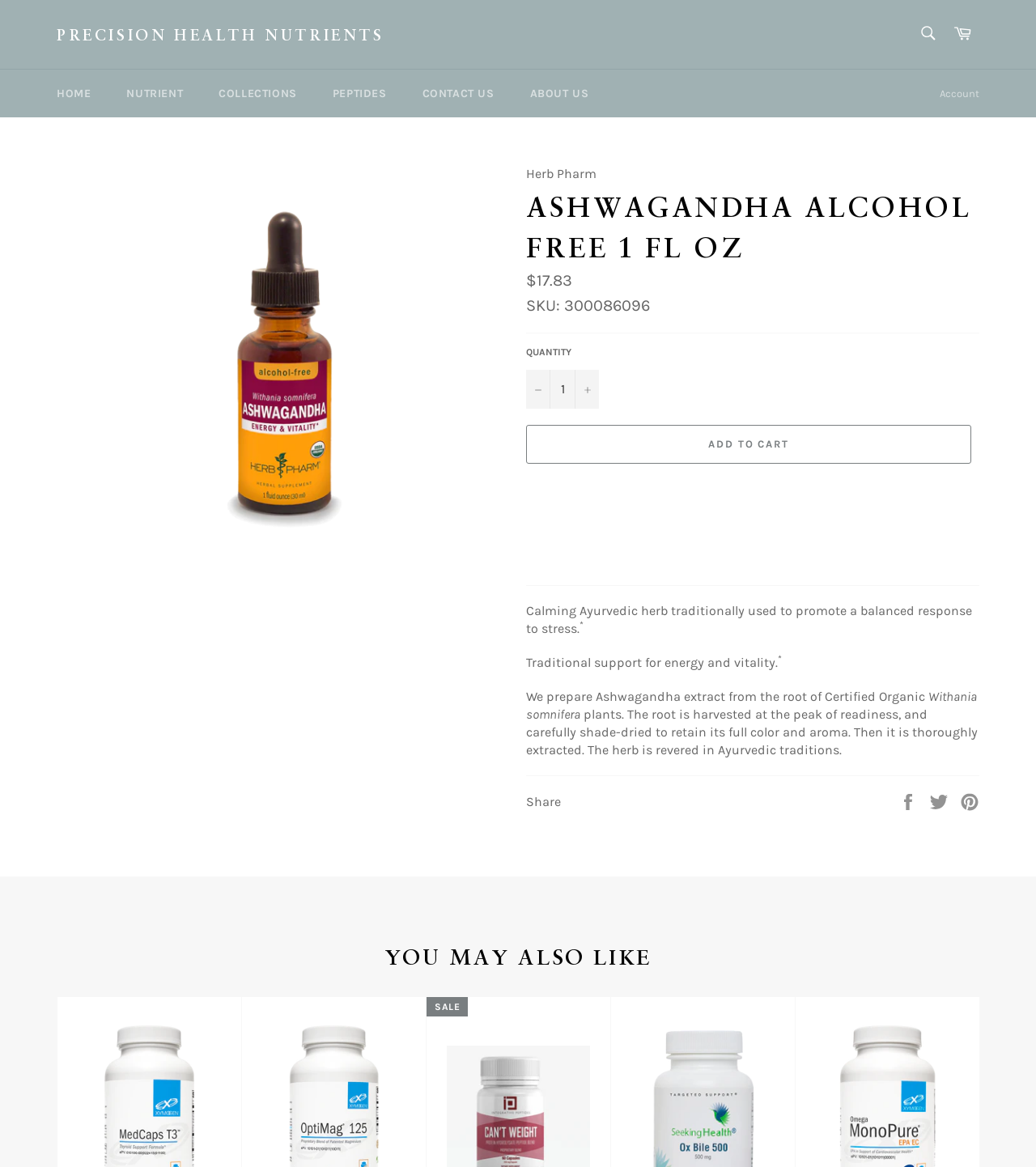Predict the bounding box of the UI element that fits this description: "−".

[0.508, 0.317, 0.531, 0.35]